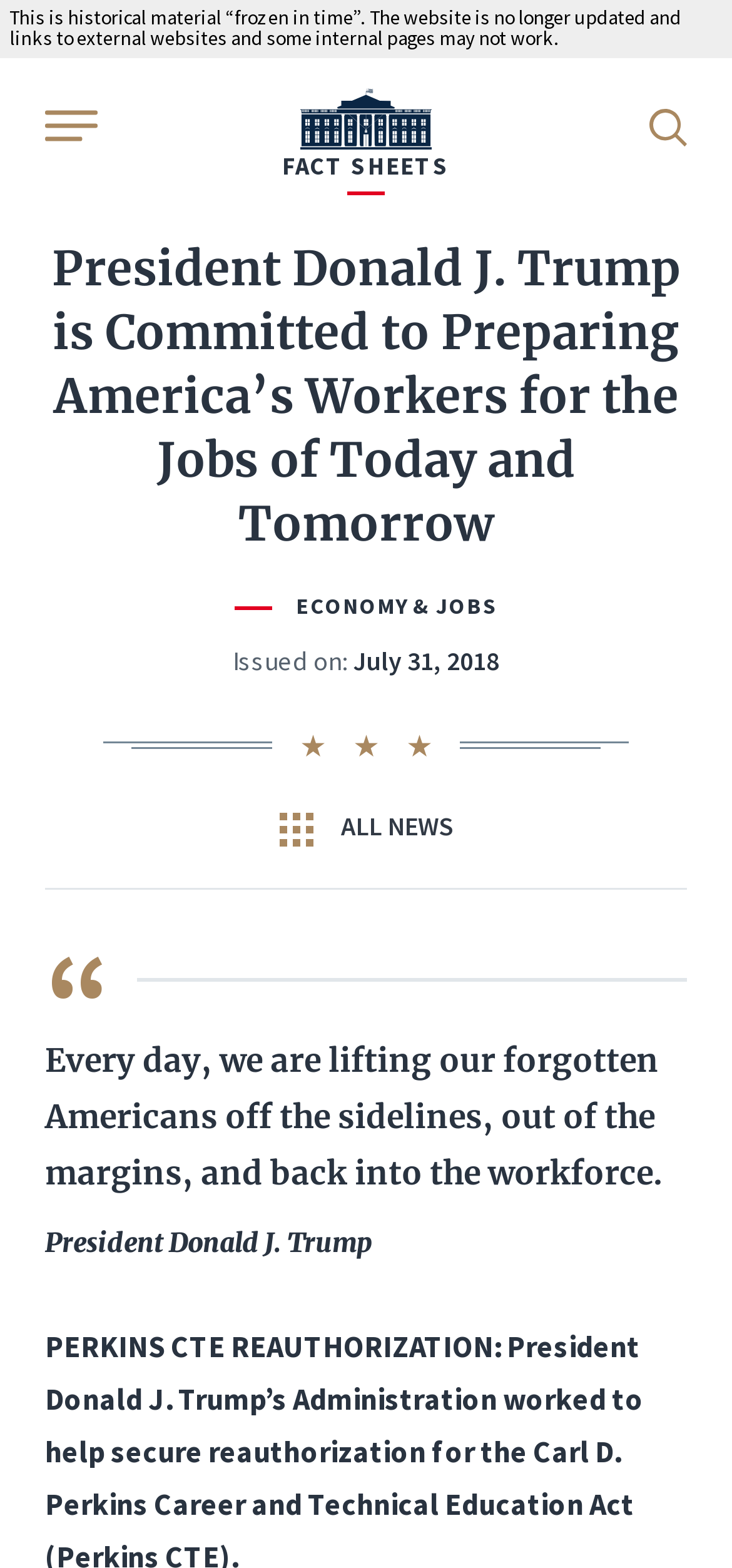What is the link on the top right?
Use the screenshot to answer the question with a single word or phrase.

WhiteHouse.gov